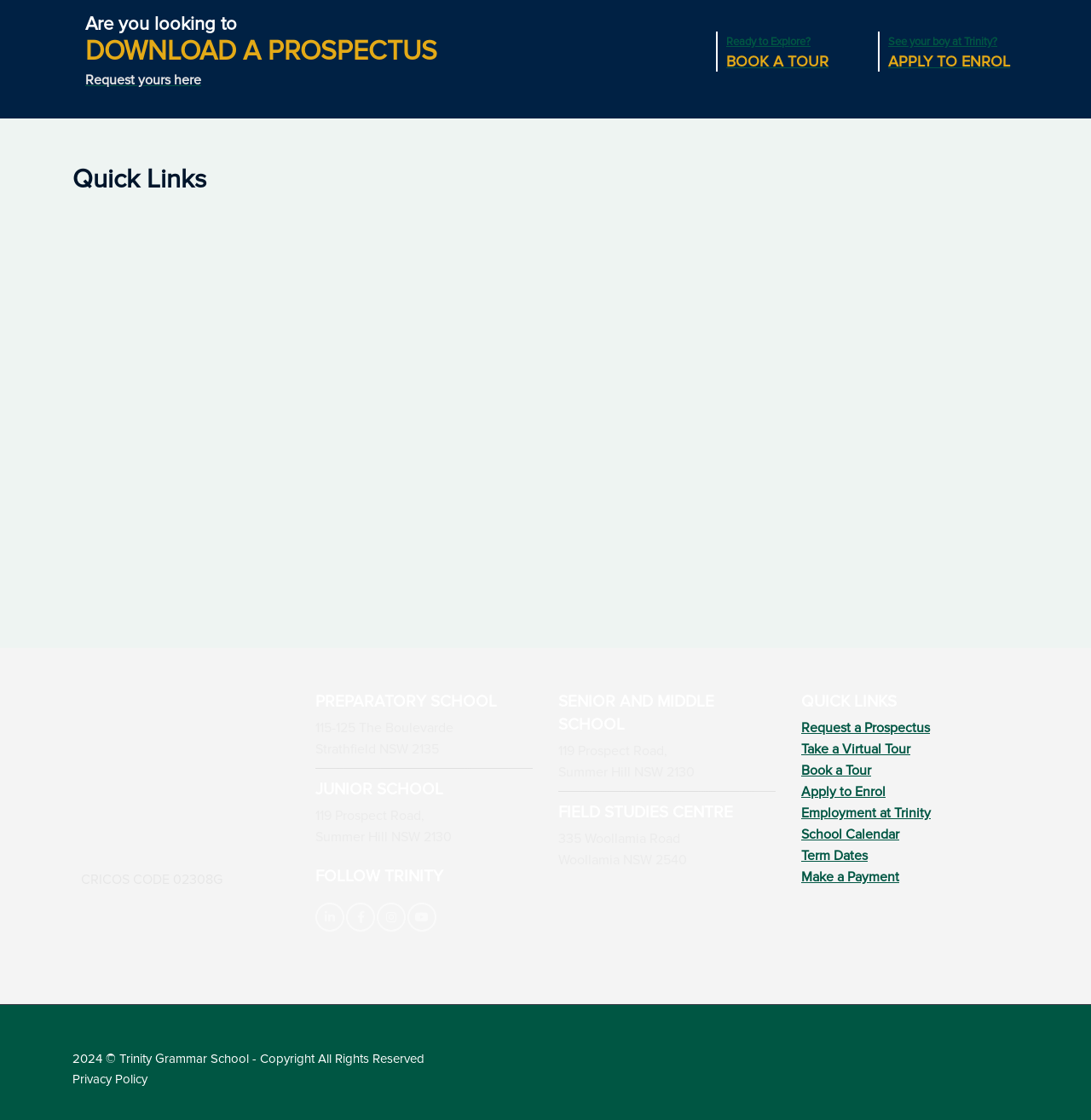Locate the bounding box coordinates of the clickable part needed for the task: "Contact the author".

None